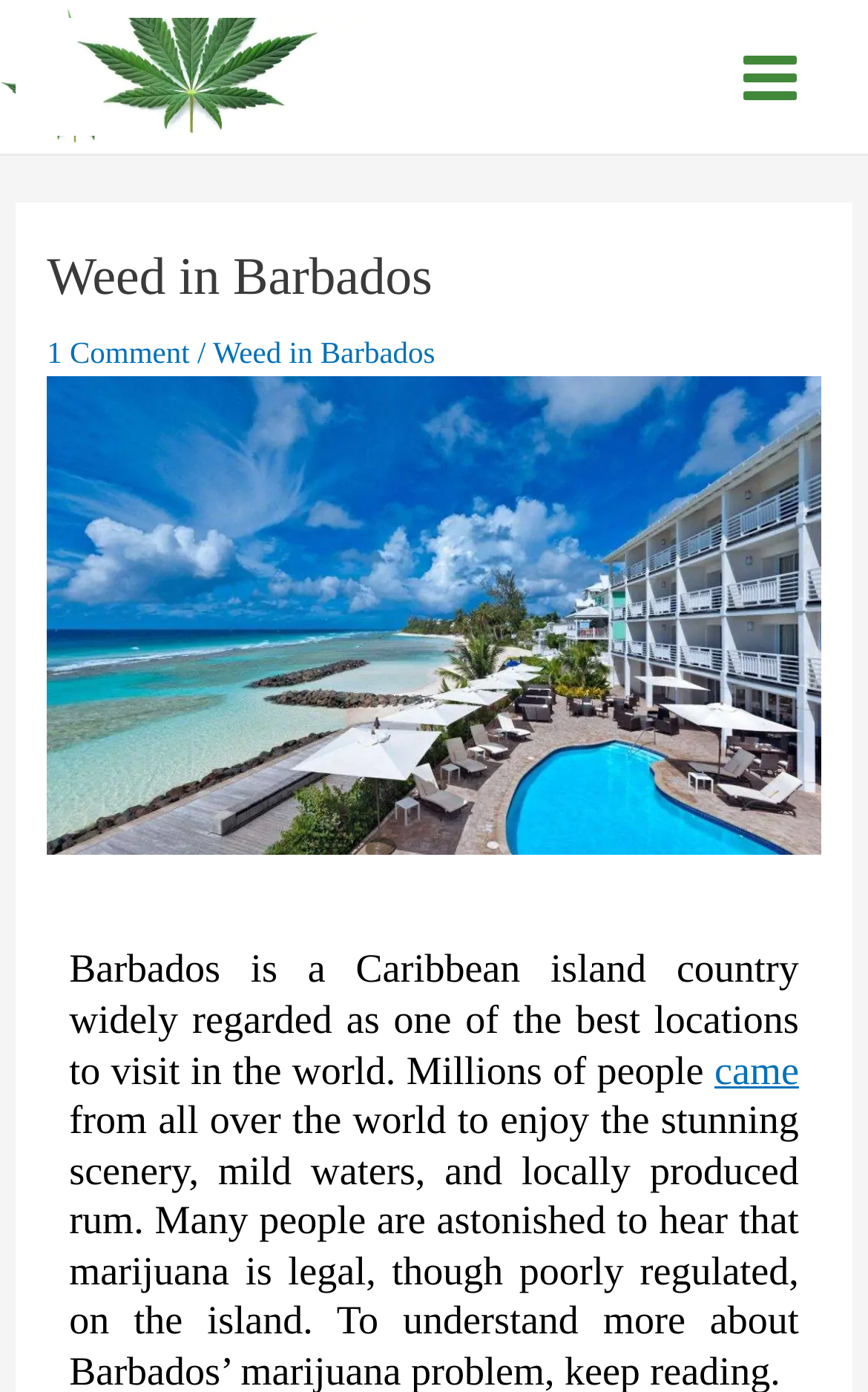What is the country being discussed?
From the screenshot, provide a brief answer in one word or phrase.

Barbados